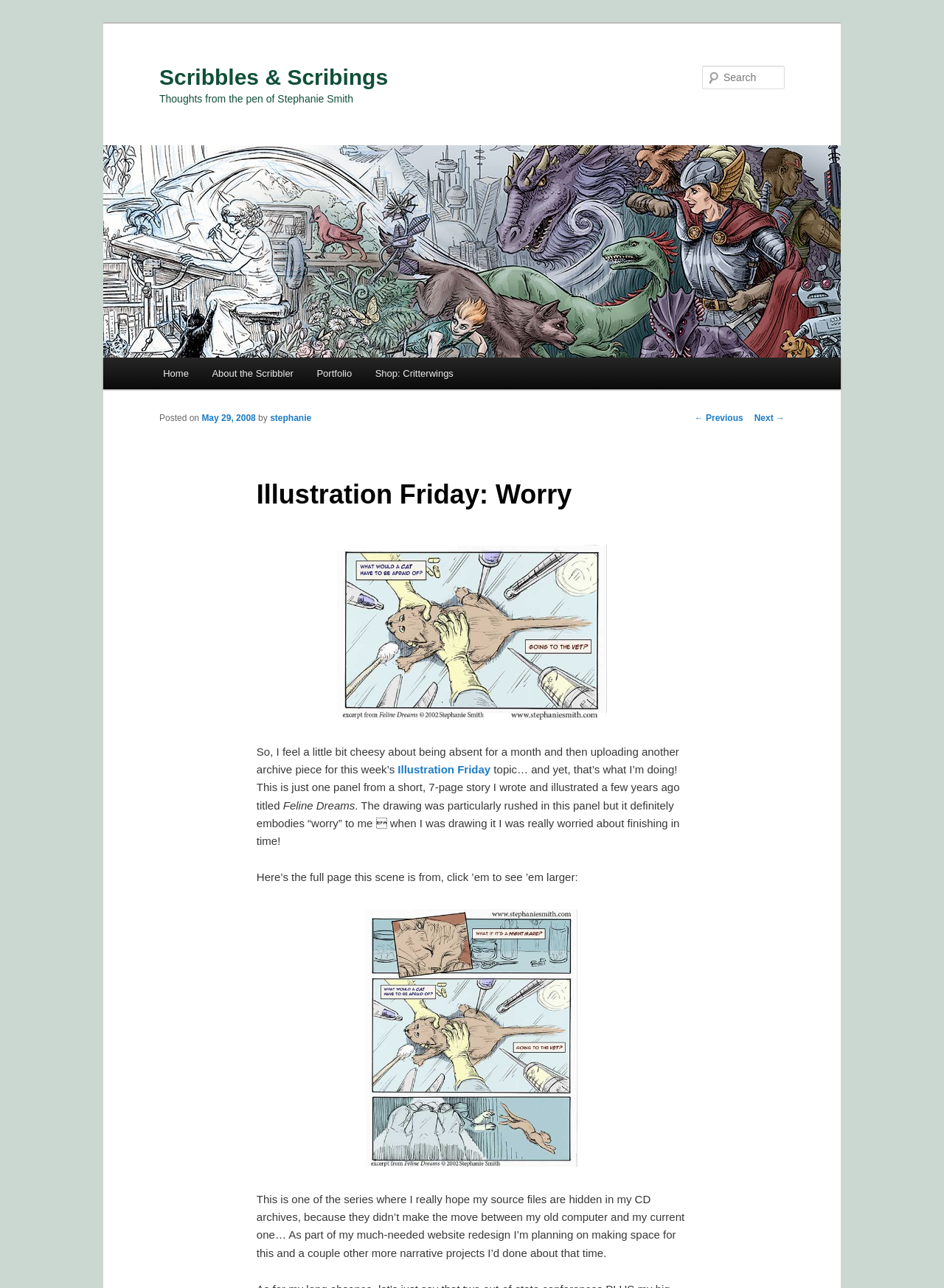Identify the bounding box coordinates of the section to be clicked to complete the task described by the following instruction: "Search for something". The coordinates should be four float numbers between 0 and 1, formatted as [left, top, right, bottom].

[0.744, 0.051, 0.831, 0.069]